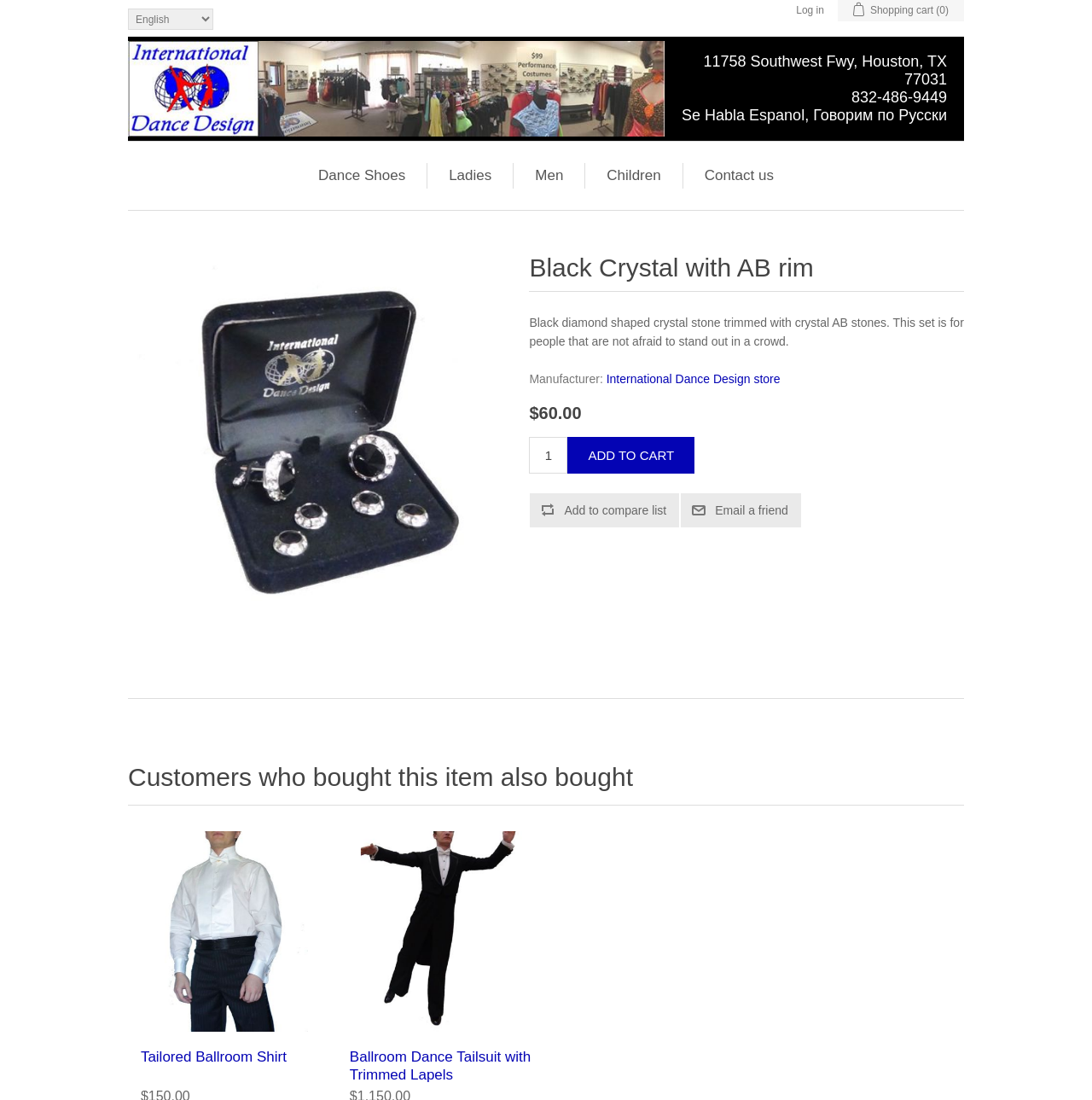Can you show the bounding box coordinates of the region to click on to complete the task described in the instruction: "Search for something"?

None